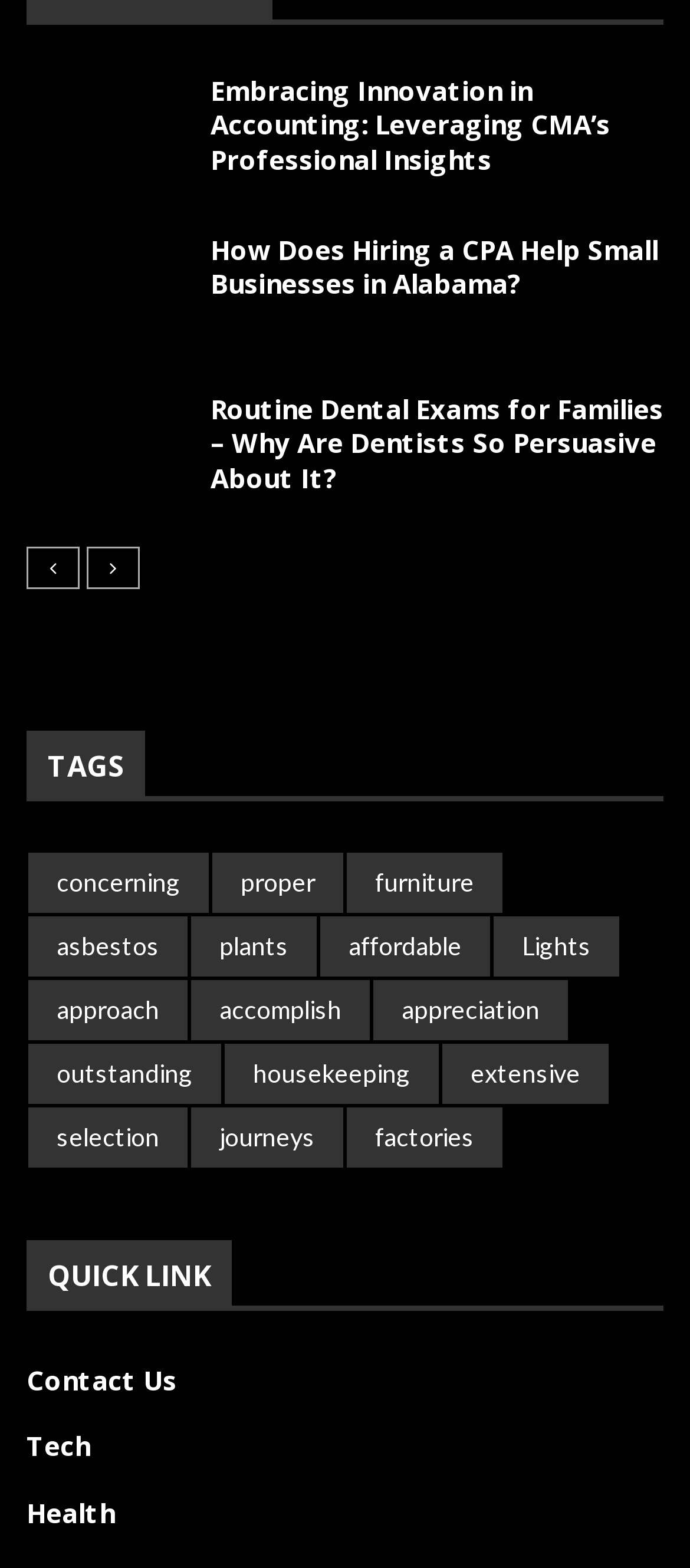Use the information in the screenshot to answer the question comprehensively: What is the function of the 'Previous' and 'Next' links?

The 'Previous' and 'Next' links are likely used to navigate between pages of content on the webpage. They allow users to view more articles or posts without having to return to a main page or use other navigation methods.